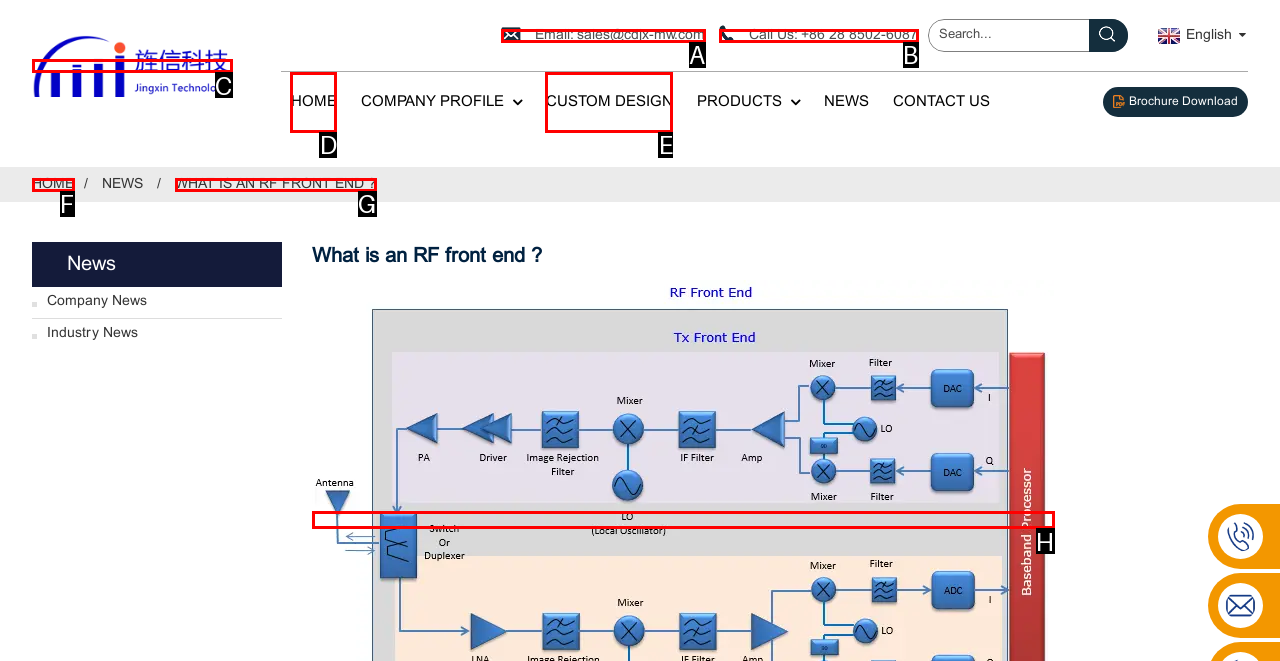Identify the HTML element that corresponds to the following description: alt="RF front end". Provide the letter of the correct option from the presented choices.

H